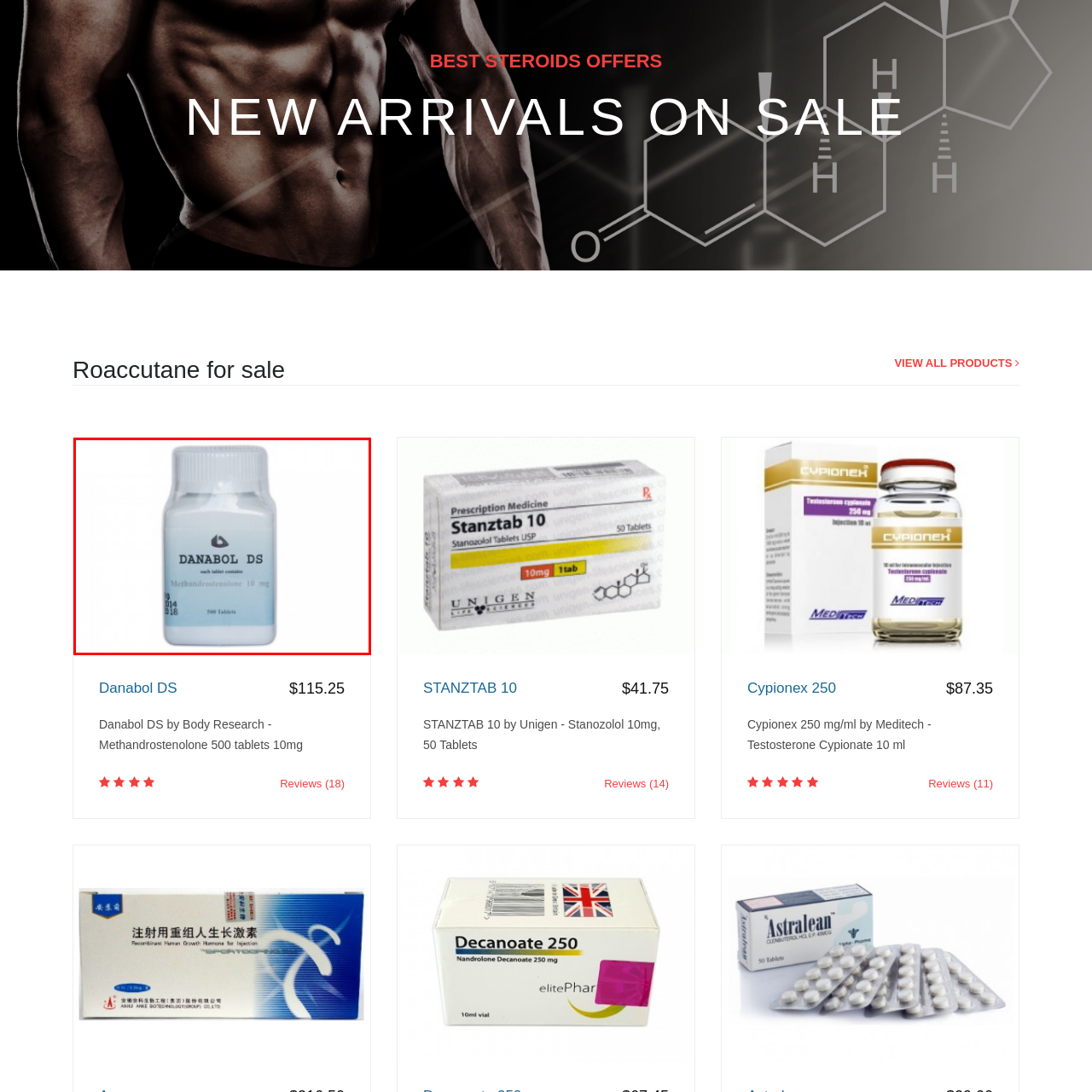Detail the visual elements present in the red-framed section of the image.

The image showcases a bottle of Danabol DS, a well-known anabolic steroid. The bottle is designed with a white body and a clear top, prominently featuring the label that reads "DANABOL DS" along with the dosage information, indicating each tablet contains 10 mg of Methandrostenolone. The label also states that the bottle contains a total of 500 tablets. This product is associated with Body Research and is often sought after for bodybuilding and performance enhancement. The image is part of a promotional section highlighting this steroid, with links for viewing more products and details about its pricing.